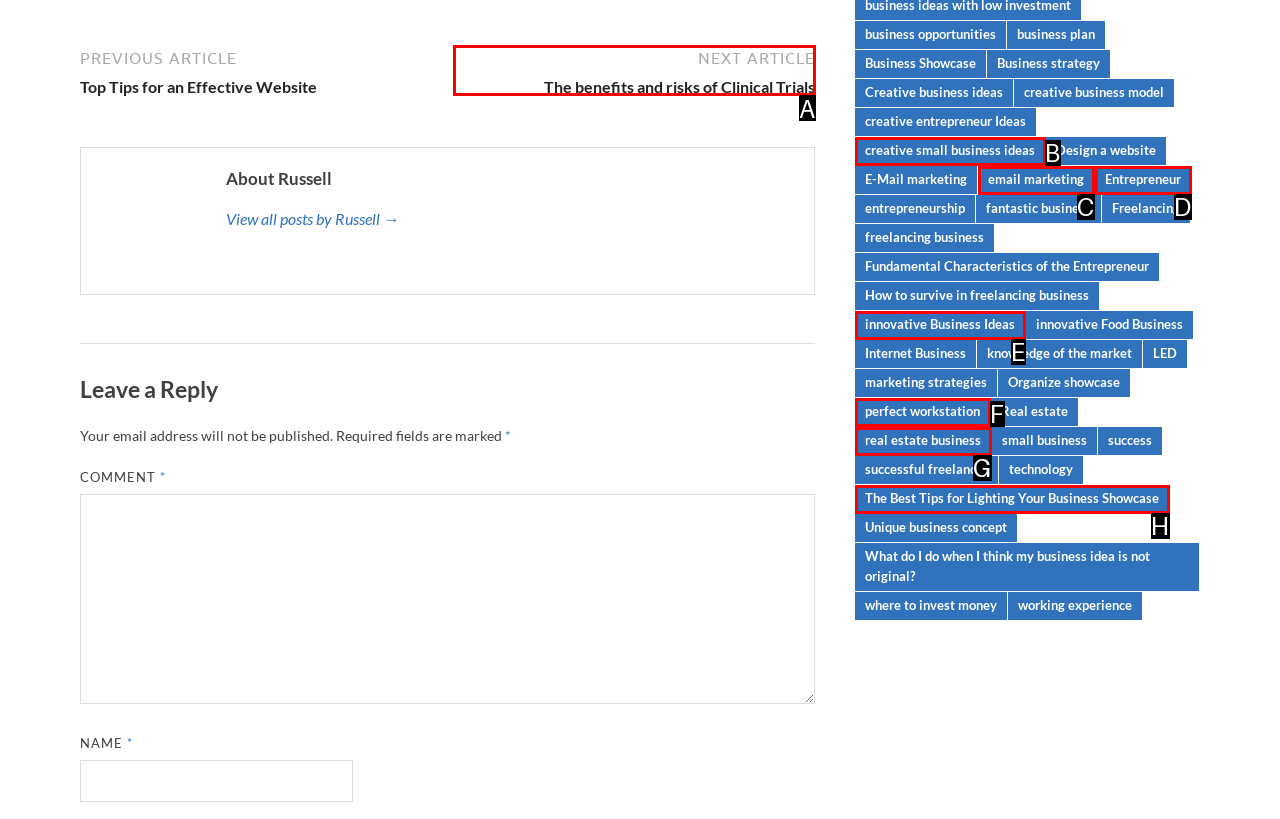Select the HTML element that needs to be clicked to carry out the task: Click on The benefits and risks of Clinical Trials
Provide the letter of the correct option.

A